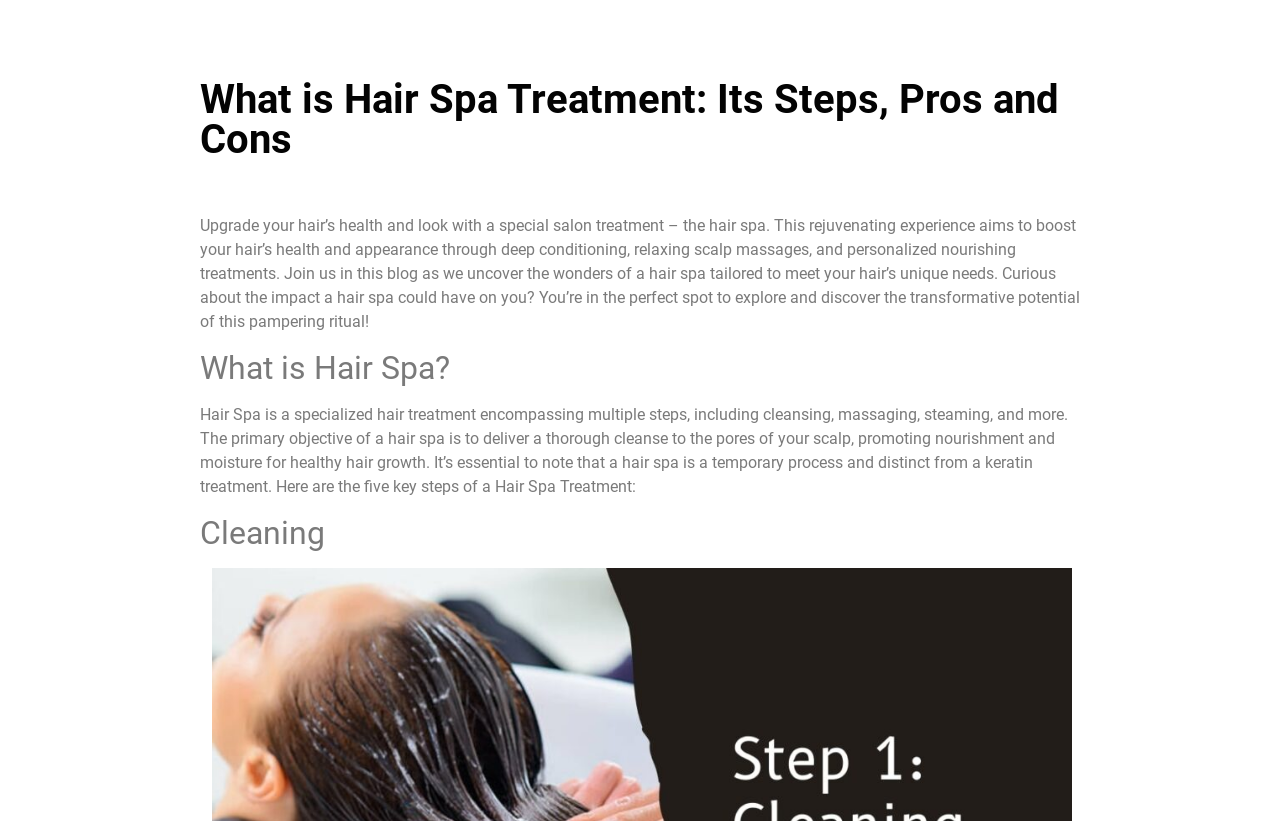Please determine the bounding box coordinates of the element to click on in order to accomplish the following task: "Click the HOME link". Ensure the coordinates are four float numbers ranging from 0 to 1, i.e., [left, top, right, bottom].

[0.249, 0.021, 0.305, 0.072]